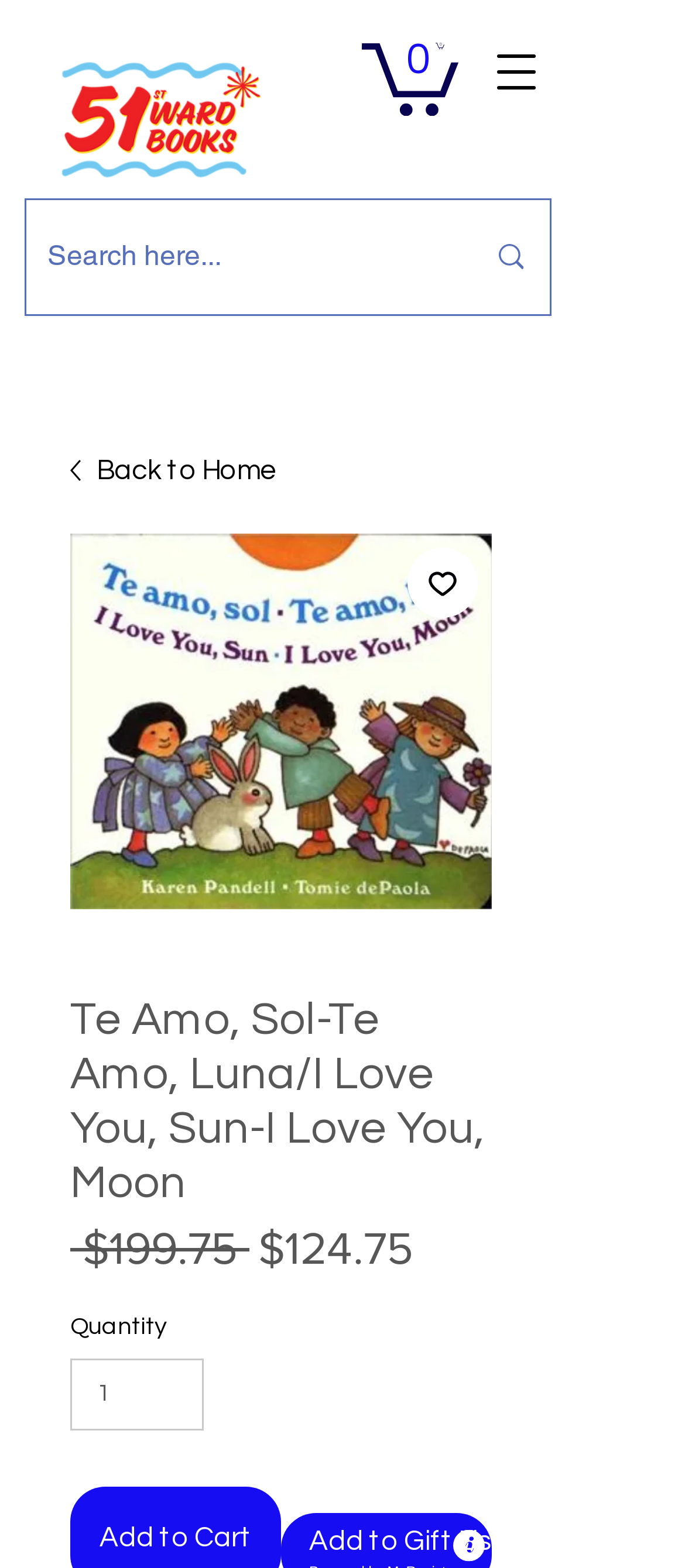Please identify the bounding box coordinates of the region to click in order to complete the task: "Add to Wishlist". The coordinates must be four float numbers between 0 and 1, specified as [left, top, right, bottom].

[0.595, 0.349, 0.697, 0.394]